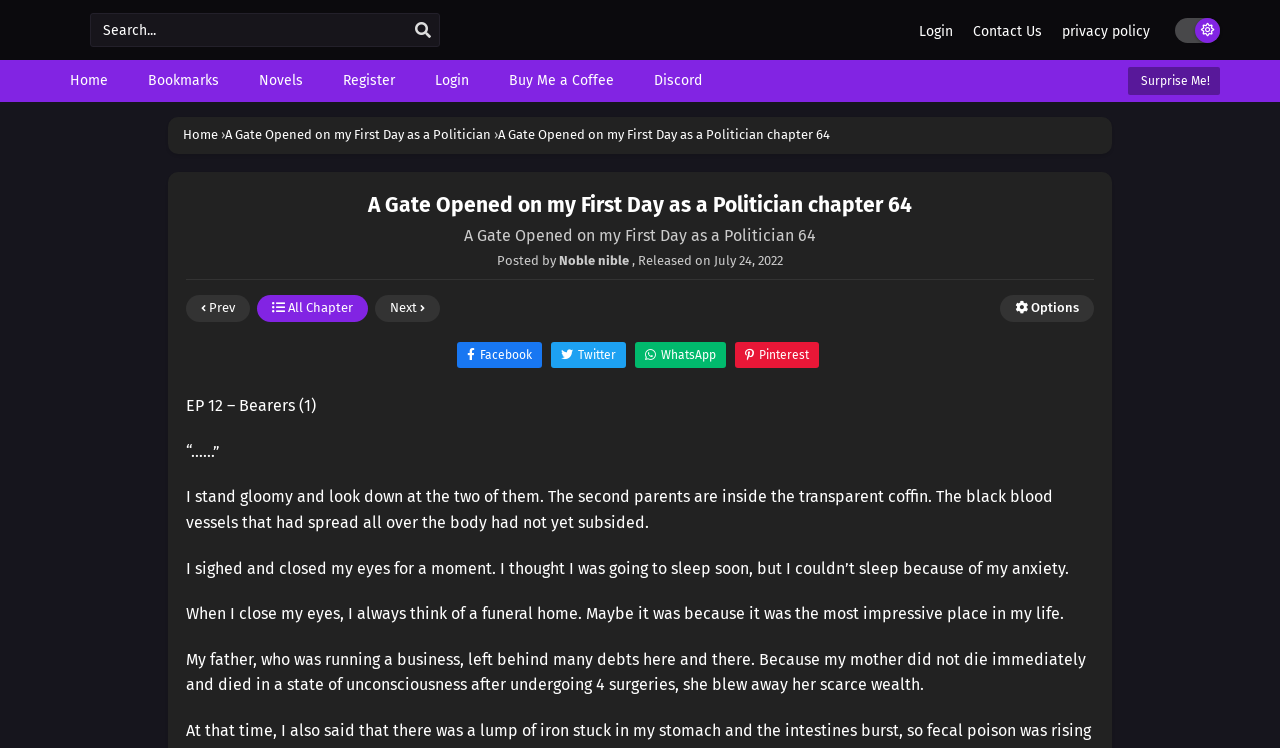Using the provided element description: "Buy Me a Coffee", determine the bounding box coordinates of the corresponding UI element in the screenshot.

[0.39, 0.08, 0.488, 0.136]